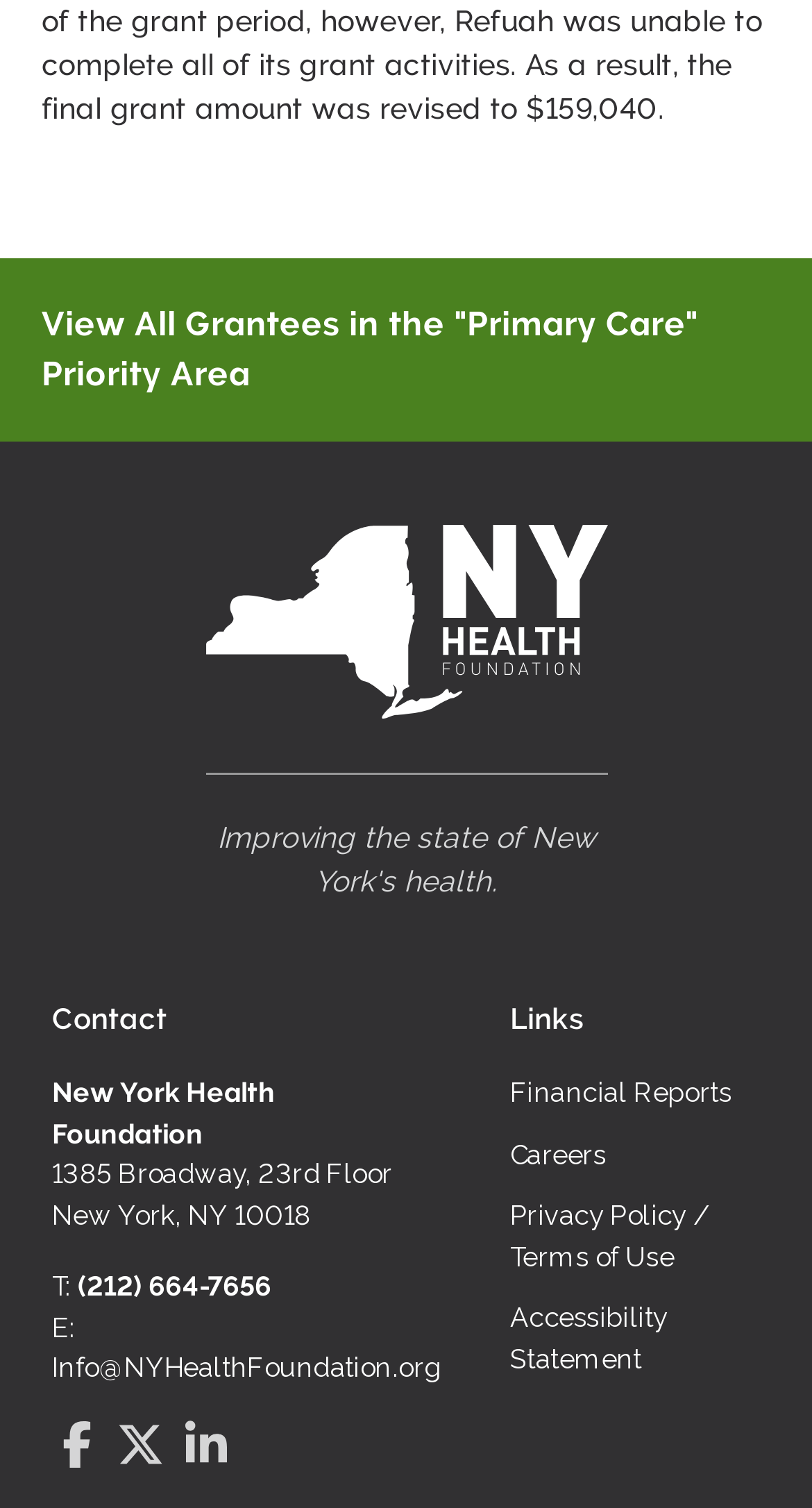Identify the bounding box coordinates of the clickable region required to complete the instruction: "Go to the Financial Reports page". The coordinates should be given as four float numbers within the range of 0 and 1, i.e., [left, top, right, bottom].

[0.628, 0.715, 0.901, 0.735]